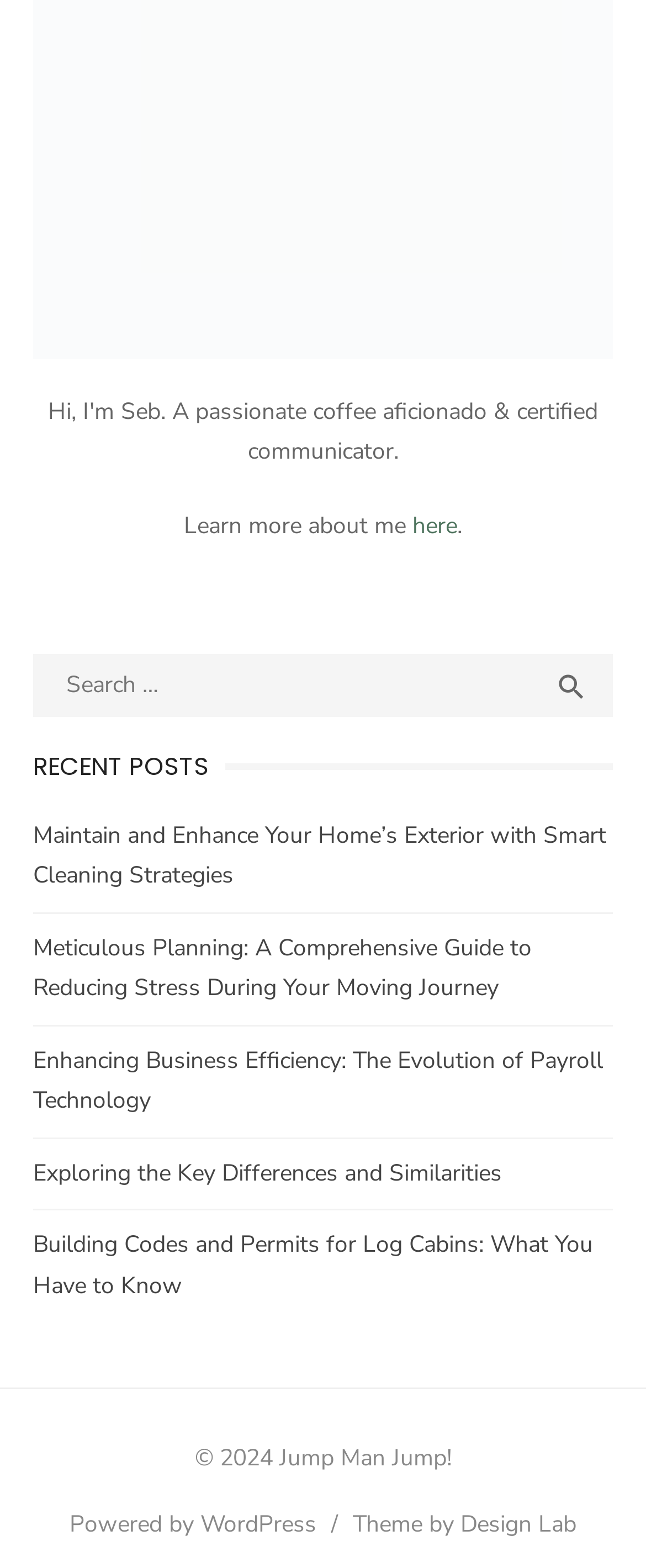Kindly determine the bounding box coordinates for the area that needs to be clicked to execute this instruction: "Learn more about the author".

[0.285, 0.325, 0.638, 0.345]